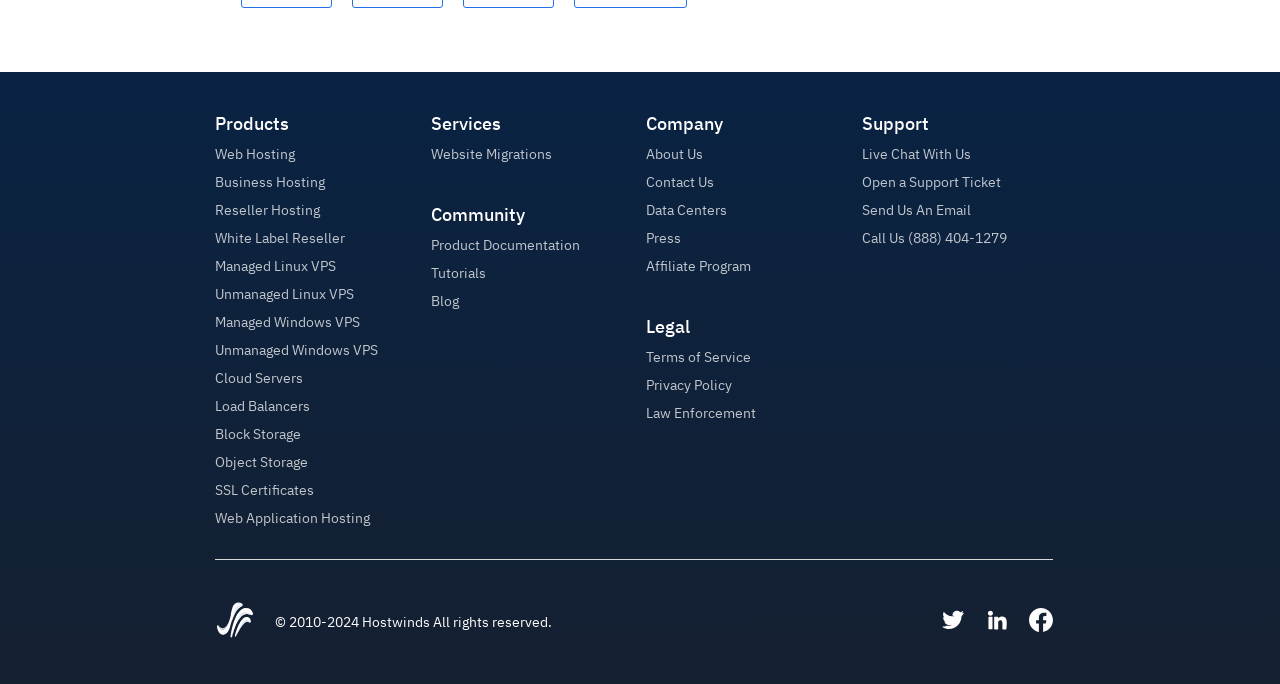Respond with a single word or phrase to the following question:
What is the purpose of the 'Live Chat With Us' button?

To initiate live chat support